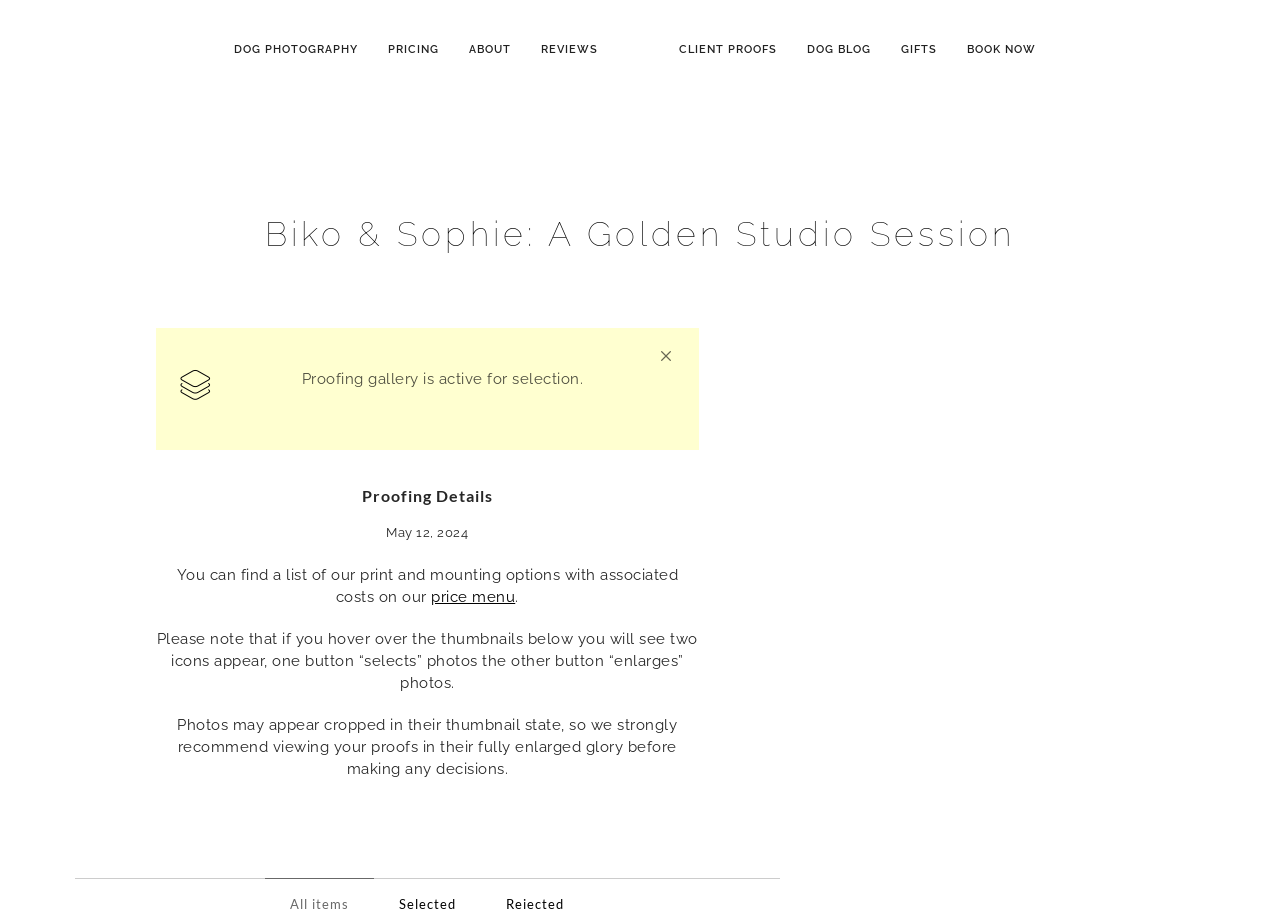Identify the bounding box coordinates of the section to be clicked to complete the task described by the following instruction: "Visit James Swearingen's page". The coordinates should be four float numbers between 0 and 1, formatted as [left, top, right, bottom].

None